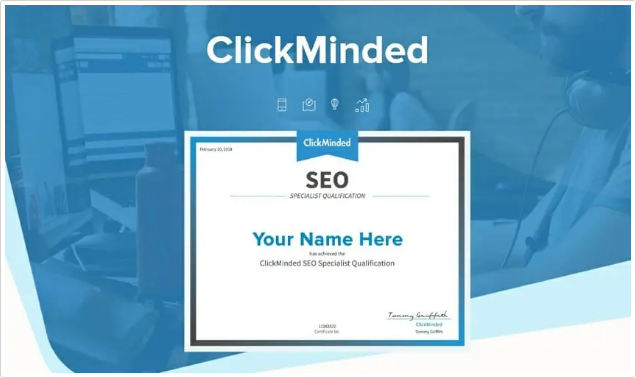Who signed the certificate?
We need a detailed and exhaustive answer to the question. Please elaborate.

The certificate is signed by Tommy Griffith, which reinforces its authenticity and the value of the training received, as mentioned in the caption.